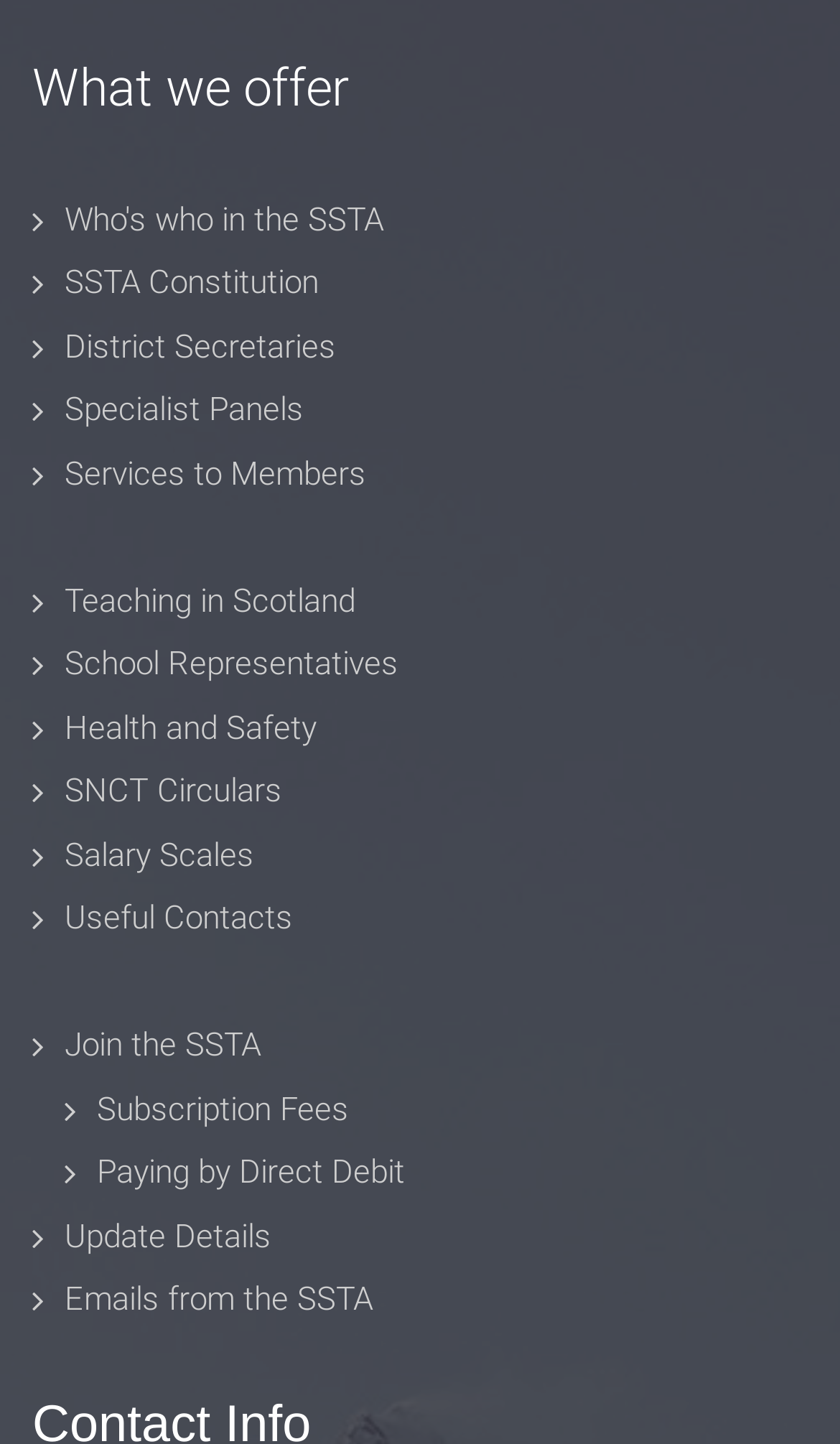Use a single word or phrase to answer the question: Are there any headings on the webpage?

Yes